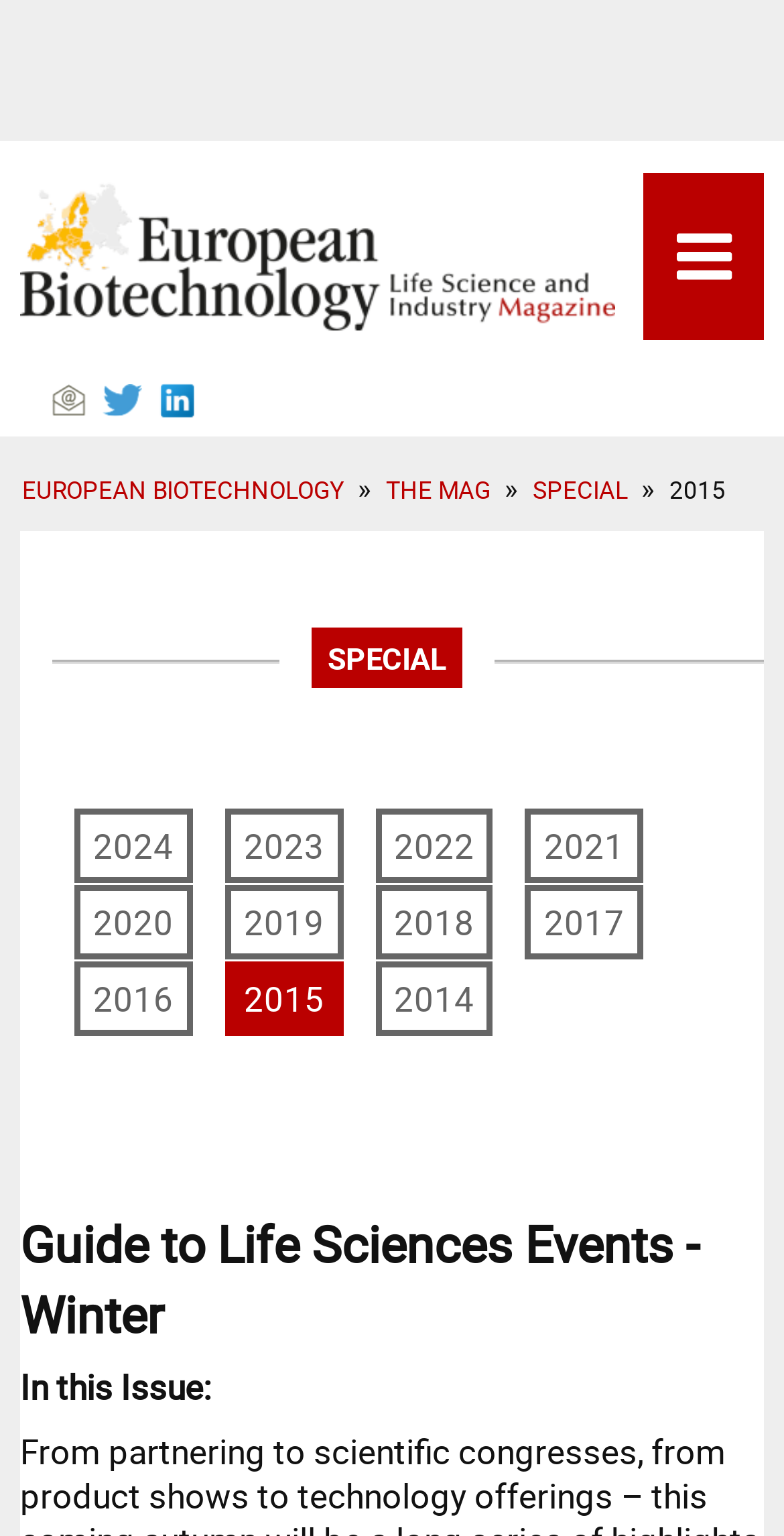Locate the UI element that matches the description 2022 in the webpage screenshot. Return the bounding box coordinates in the format (top-left x, top-left y, bottom-right x, bottom-right y), with values ranging from 0 to 1.

[0.478, 0.527, 0.629, 0.575]